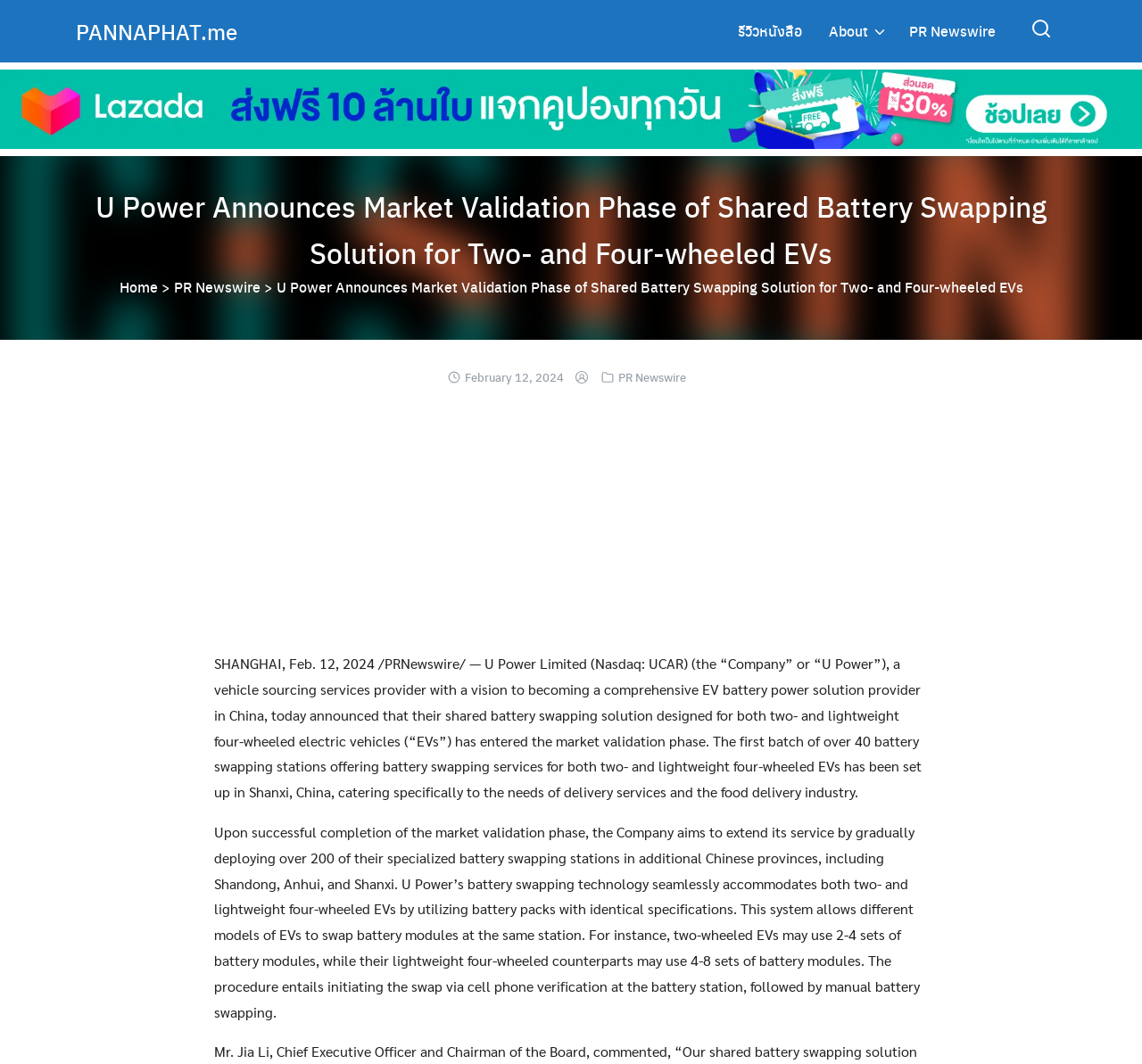Determine the bounding box coordinates for the HTML element described here: "aria-label="Advertisement" name="aswift_1" title="Advertisement"".

[0.188, 0.377, 0.812, 0.612]